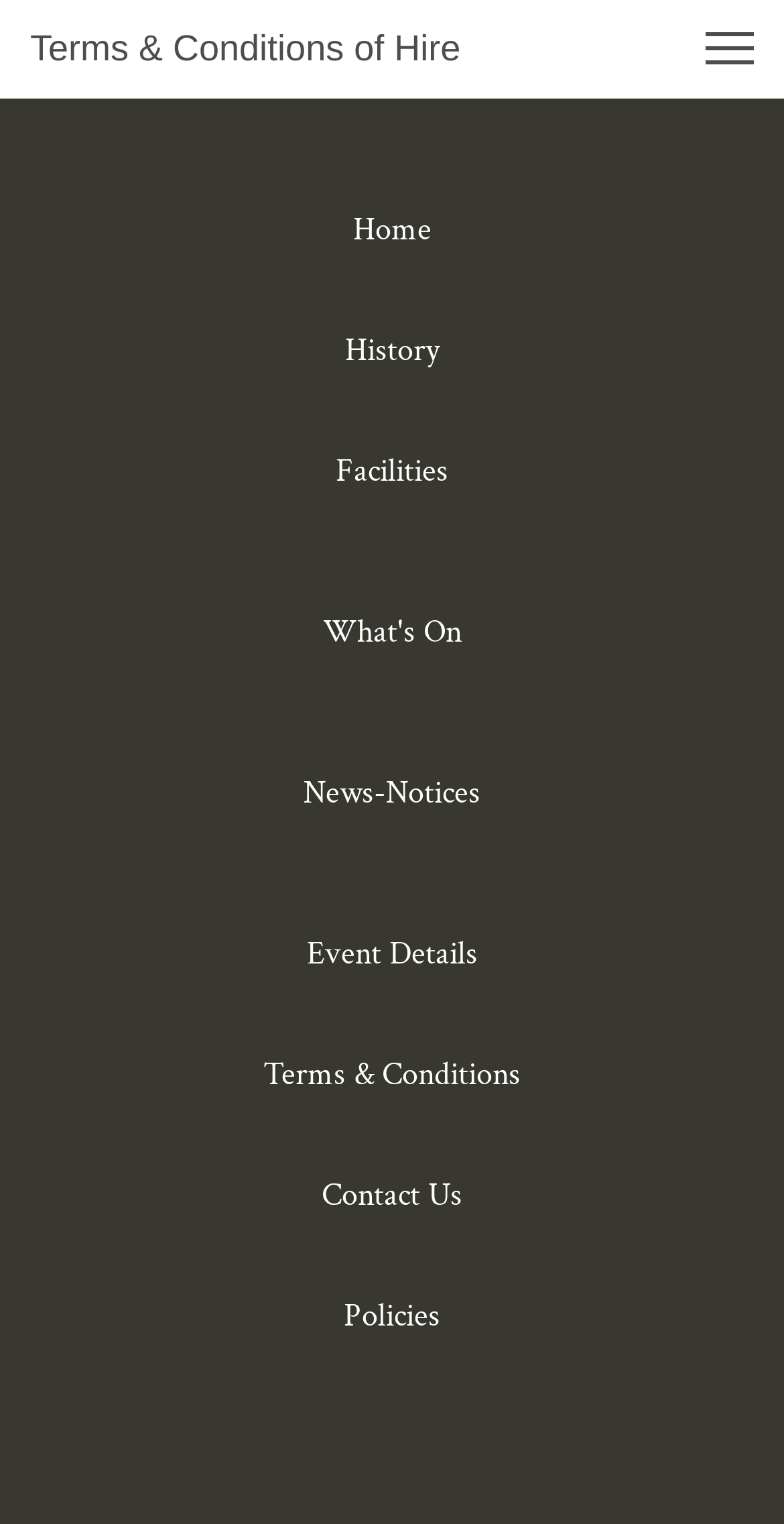Is there a link to 'Contact Us'?
Provide a comprehensive and detailed answer to the question.

I searched the navigation menu and found a link labeled 'Contact Us', which suggests that the website provides a way to contact the community hall.